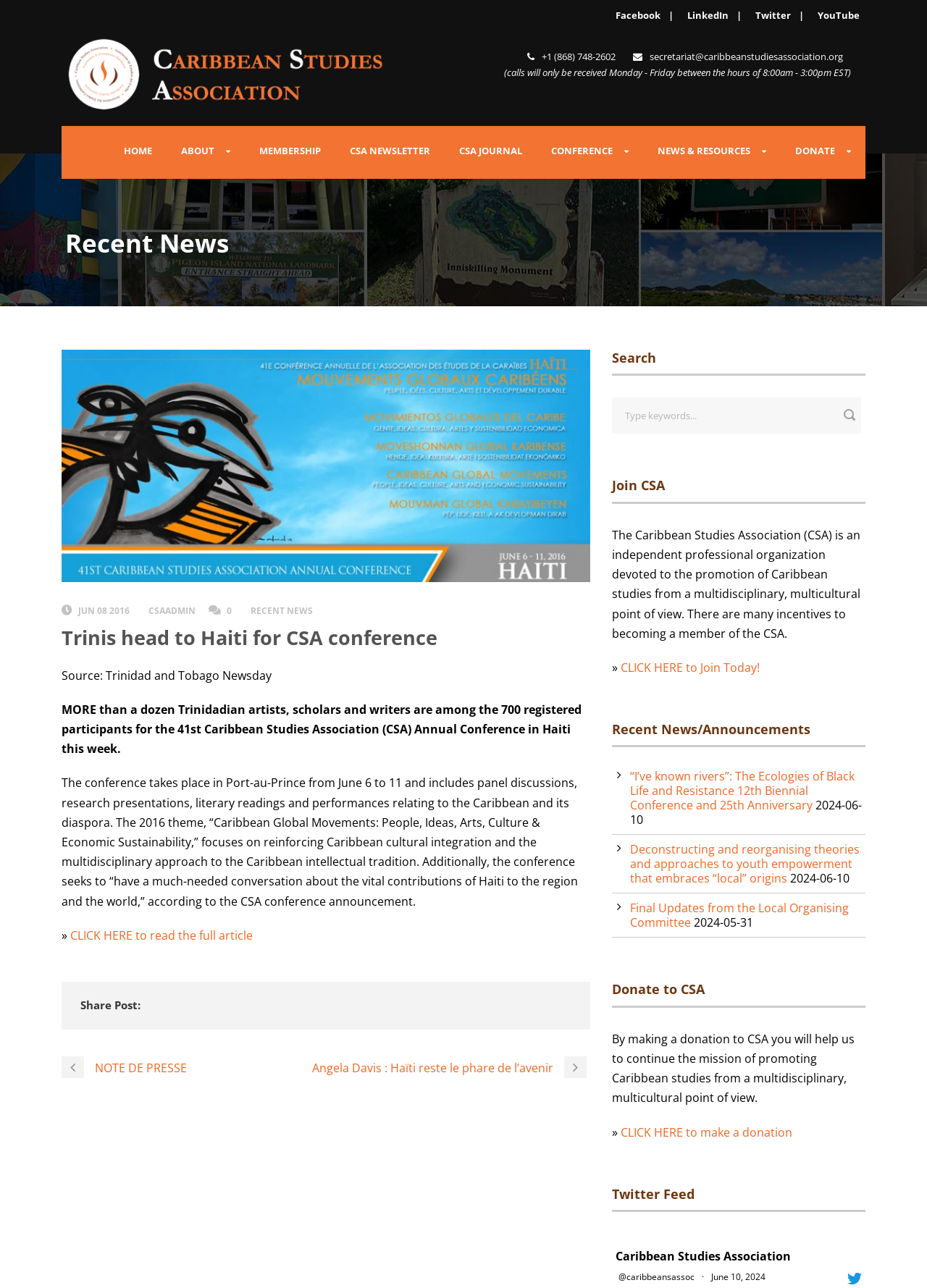Based on the element description, predict the bounding box coordinates (top-left x, top-left y, bottom-right x, bottom-right y) for the UI element in the screenshot: Home

[0.118, 0.098, 0.18, 0.136]